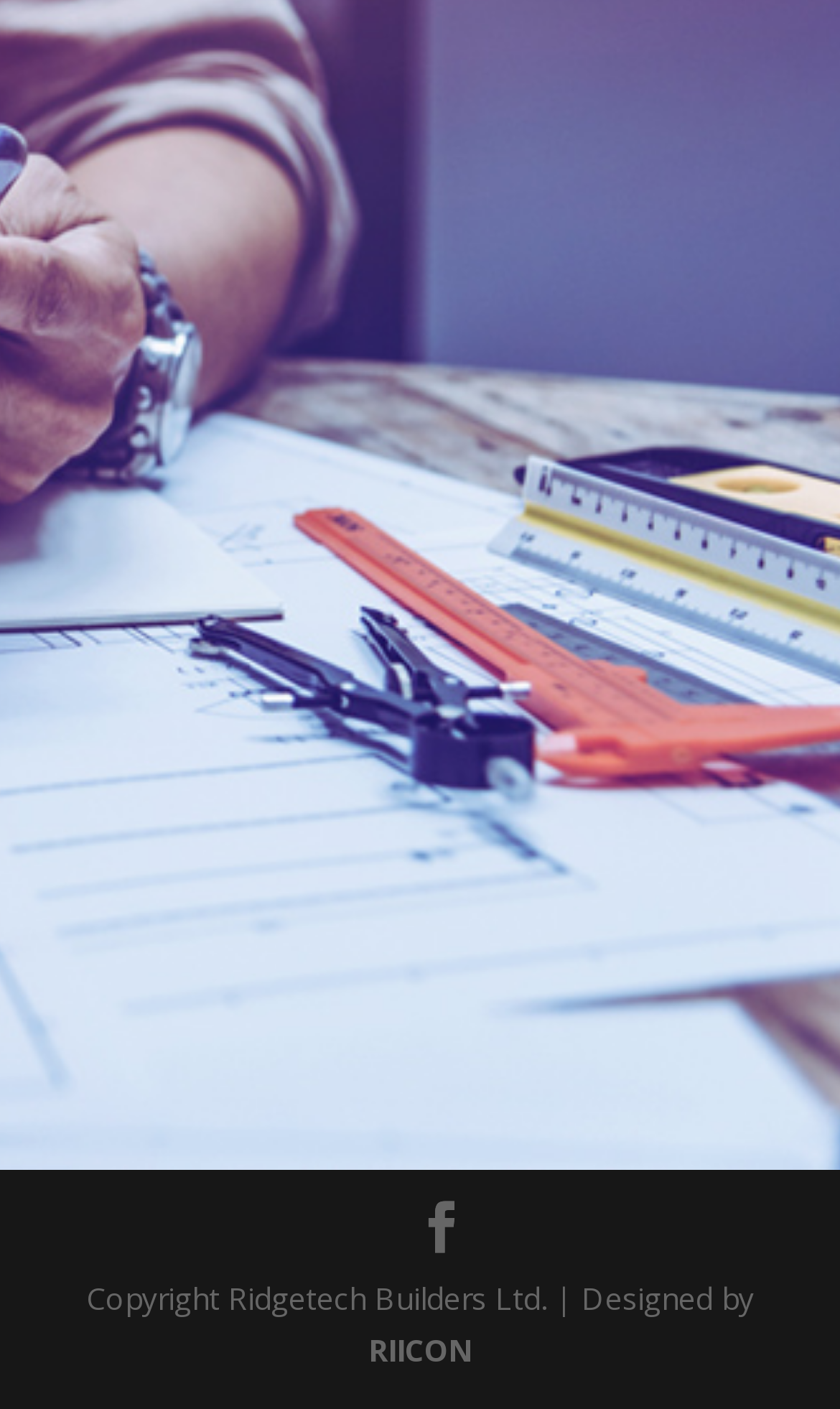Provide the bounding box coordinates of the UI element that matches the description: "LET’S GET STARTED!".

[0.1, 0.094, 0.69, 0.177]